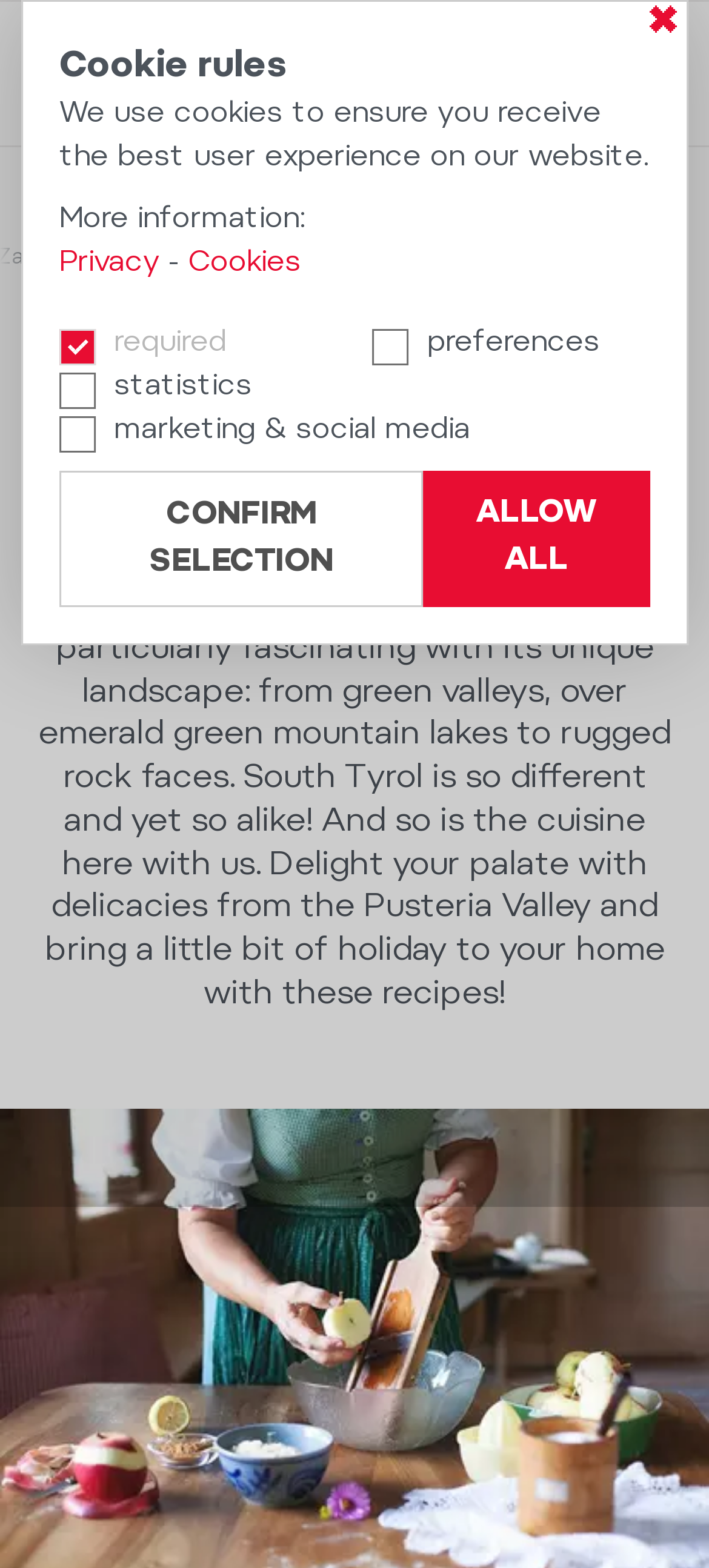Point out the bounding box coordinates of the section to click in order to follow this instruction: "Click the MENU link".

[0.745, 0.0, 0.95, 0.093]